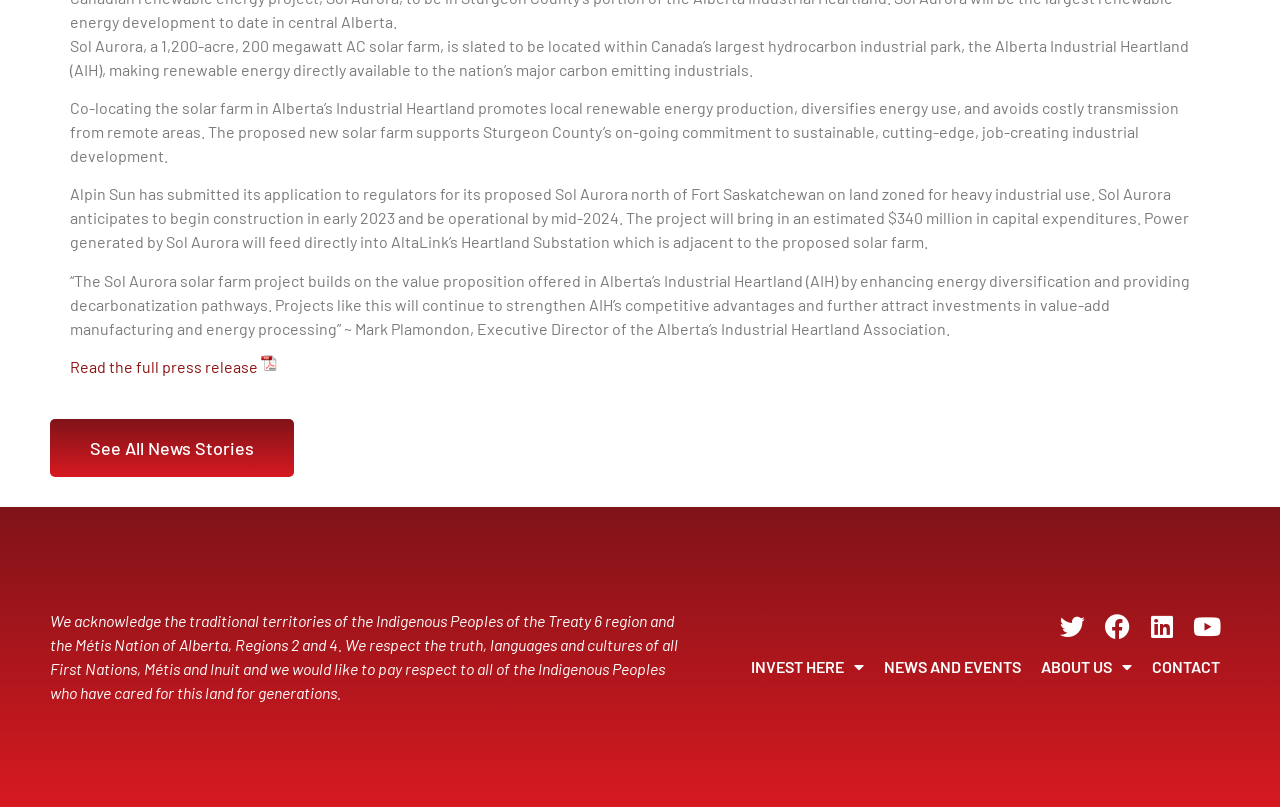Predict the bounding box of the UI element based on this description: "Online Center".

None